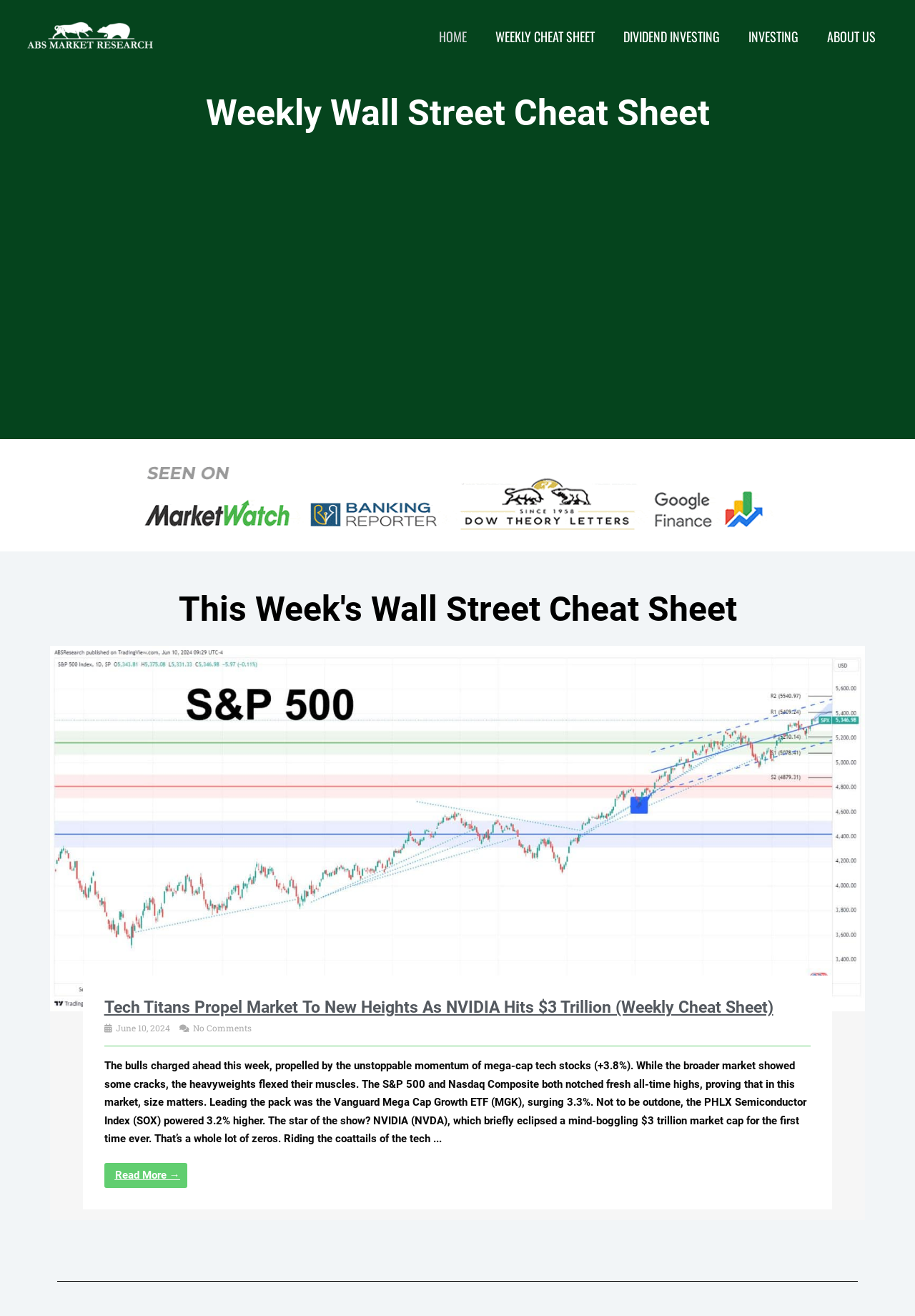Identify the bounding box coordinates for the UI element described as follows: Weekly Cheat Sheet. Use the format (top-left x, top-left y, bottom-right x, bottom-right y) and ensure all values are floating point numbers between 0 and 1.

[0.526, 0.0, 0.666, 0.056]